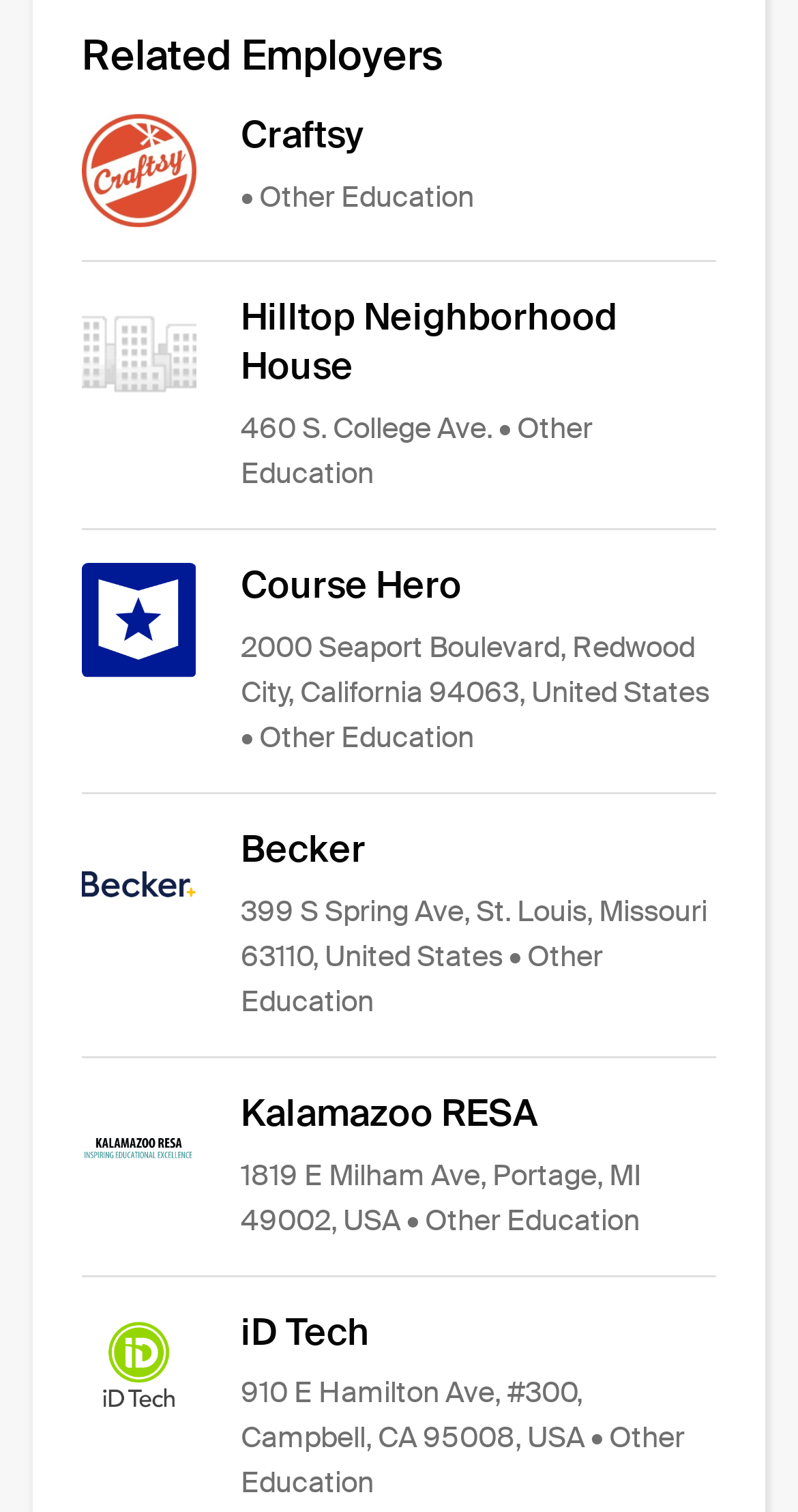What is the address of Course Hero?
Use the information from the screenshot to give a comprehensive response to the question.

I found the address of Course Hero by looking at the static text associated with the link 'Course Hero', which is '2000 Seaport Boulevard, Redwood City, California 94063, United States'.